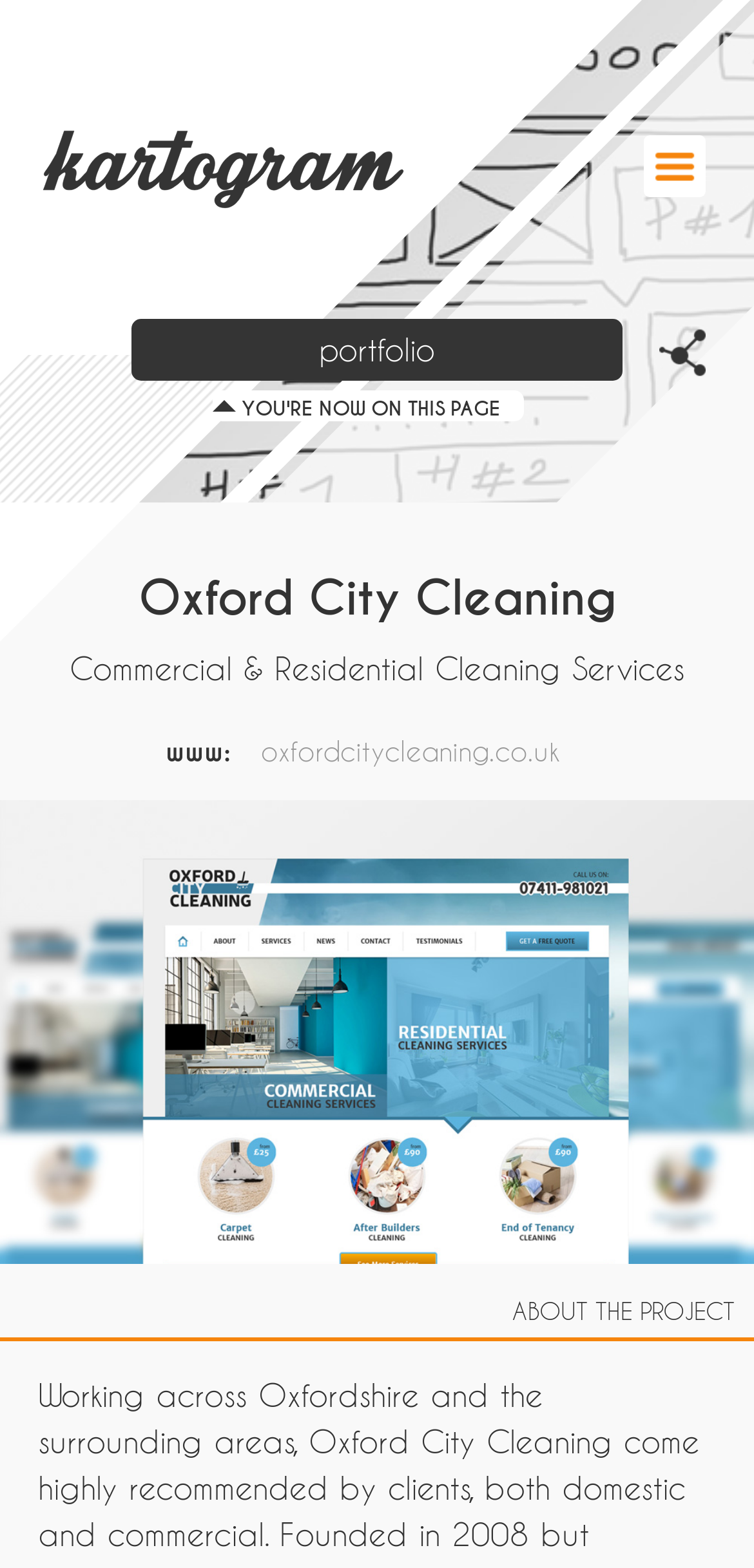What type of services does the company offer?
Examine the webpage screenshot and provide an in-depth answer to the question.

I found the type of services by looking at the StaticText element with the text 'Commercial & Residential Cleaning Services' at coordinates [0.092, 0.414, 0.908, 0.438].